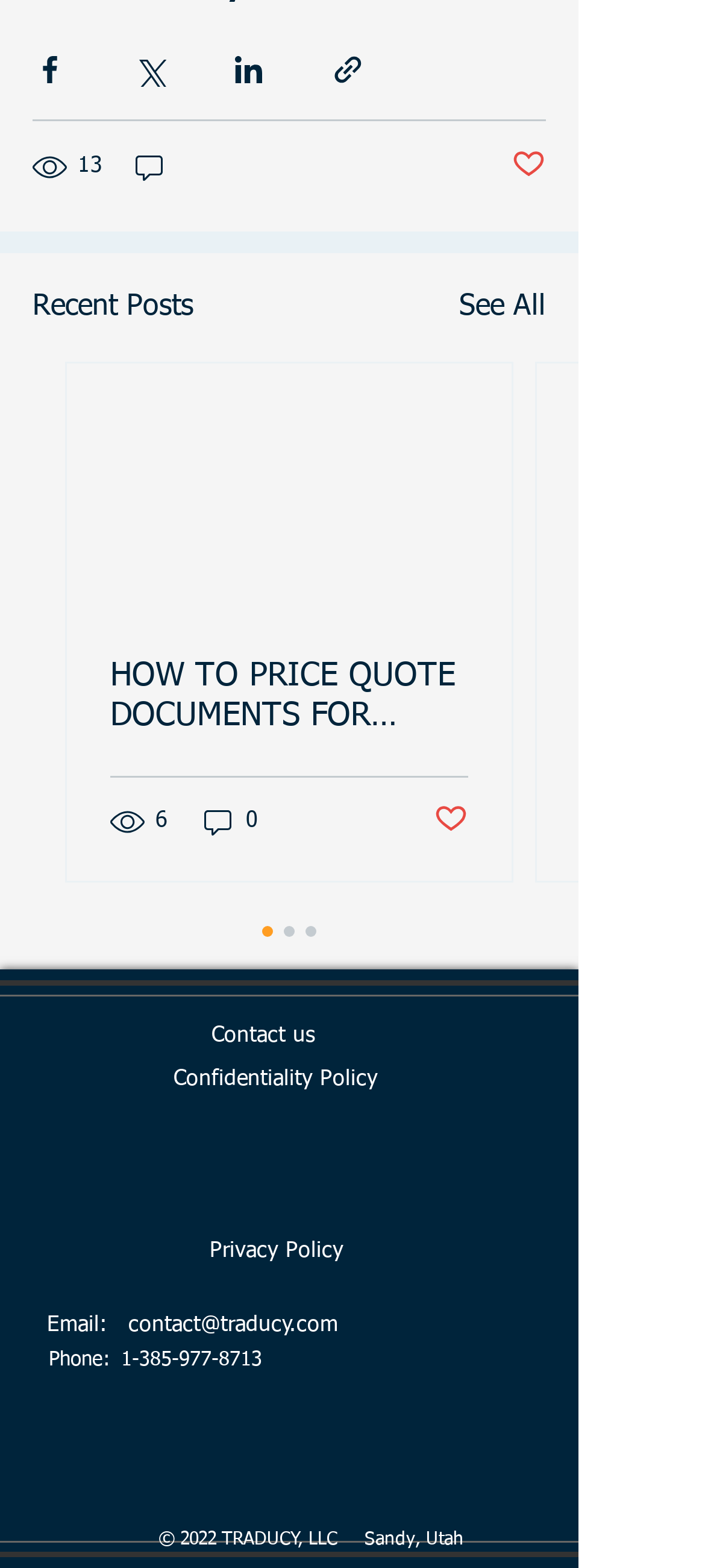Please provide a comprehensive response to the question below by analyzing the image: 
What is the number of views for the first post?

I found the answer by looking at the generic element '13 views' which is located below the social media sharing buttons and above the 'Recent Posts' heading.